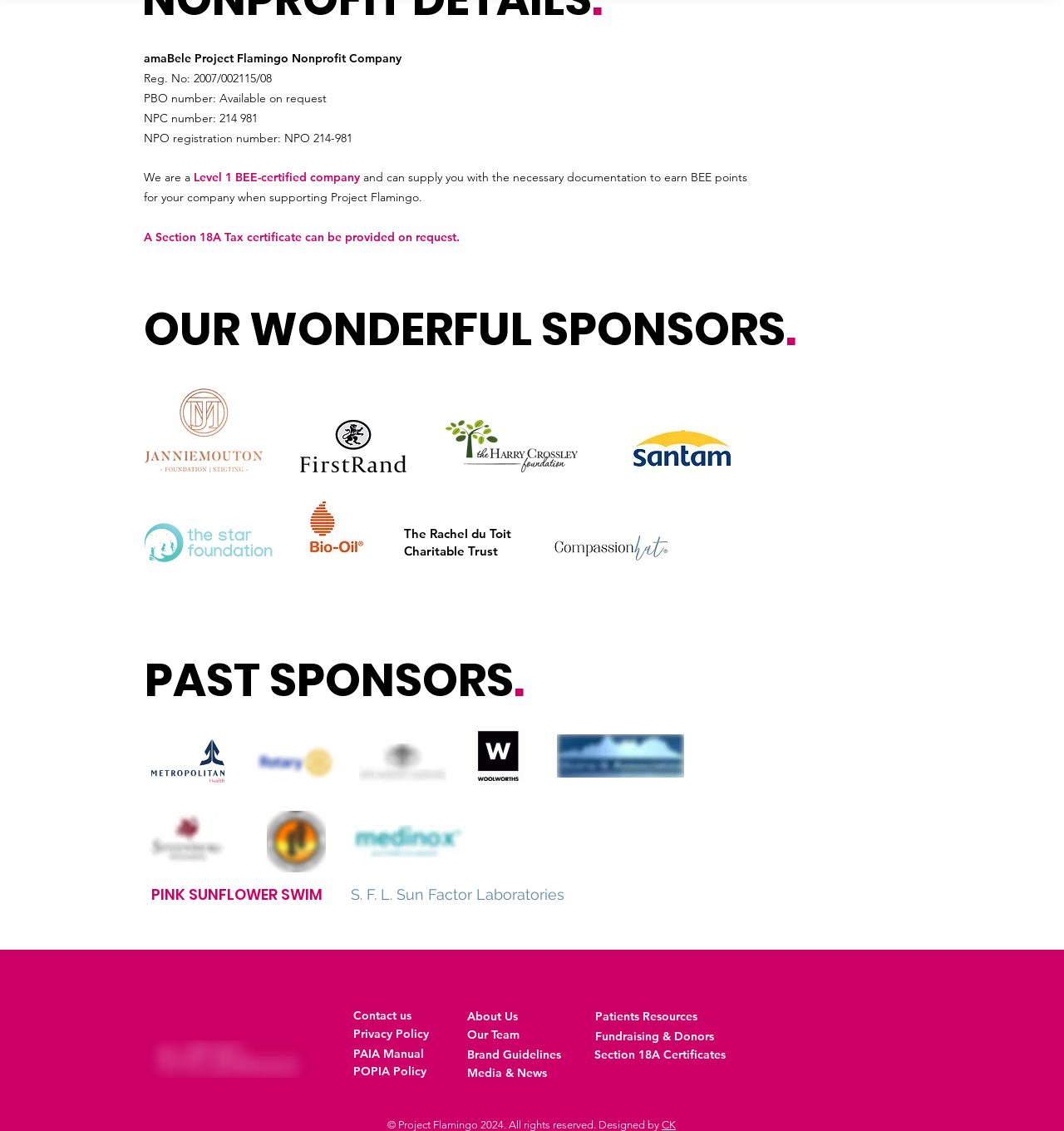Can Project Flamingo provide a Section 18A Tax certificate?
Look at the image and respond with a one-word or short-phrase answer.

Yes